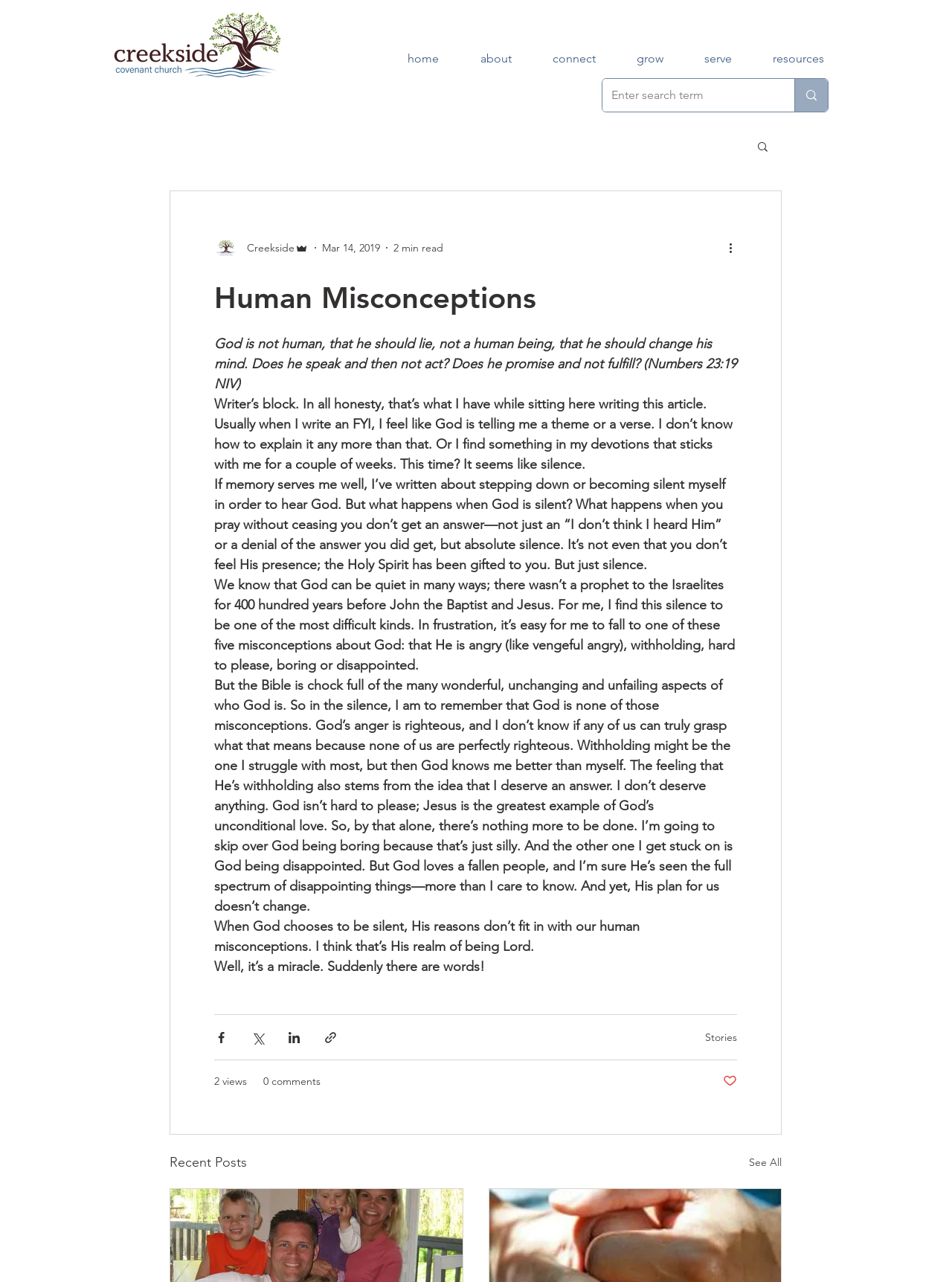How many social media sharing buttons are there?
Please provide a comprehensive answer based on the visual information in the image.

There are four social media sharing buttons located at the bottom of the article, which are 'Share via Facebook', 'Share via Twitter', 'Share via LinkedIn', and 'Share via link'.